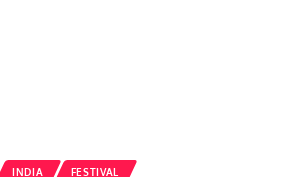Use a single word or phrase to respond to the question:
What is the national identity reflected in the image?

India